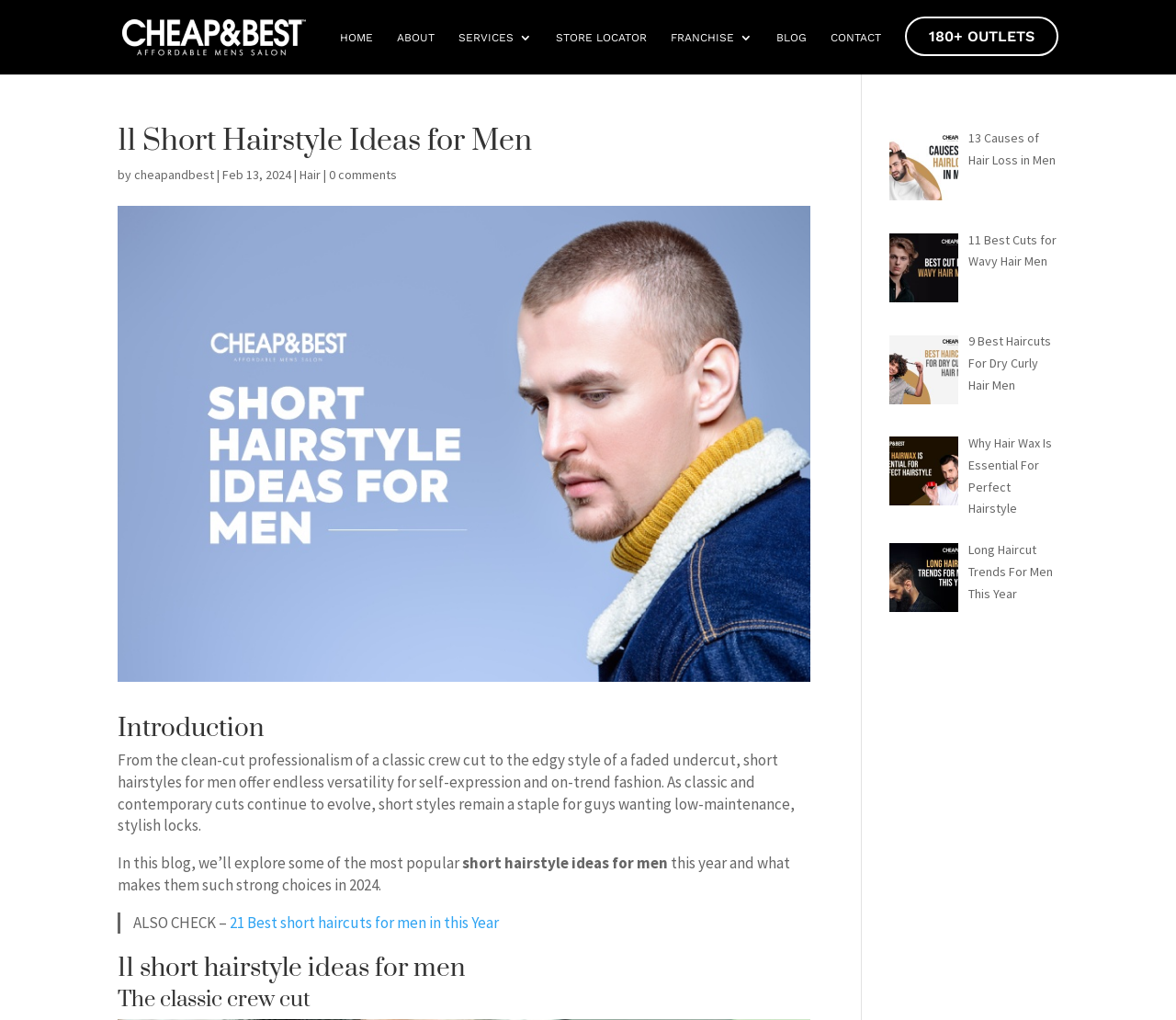Ascertain the bounding box coordinates for the UI element detailed here: "Blog". The coordinates should be provided as [left, top, right, bottom] with each value being a float between 0 and 1.

[0.66, 0.031, 0.686, 0.073]